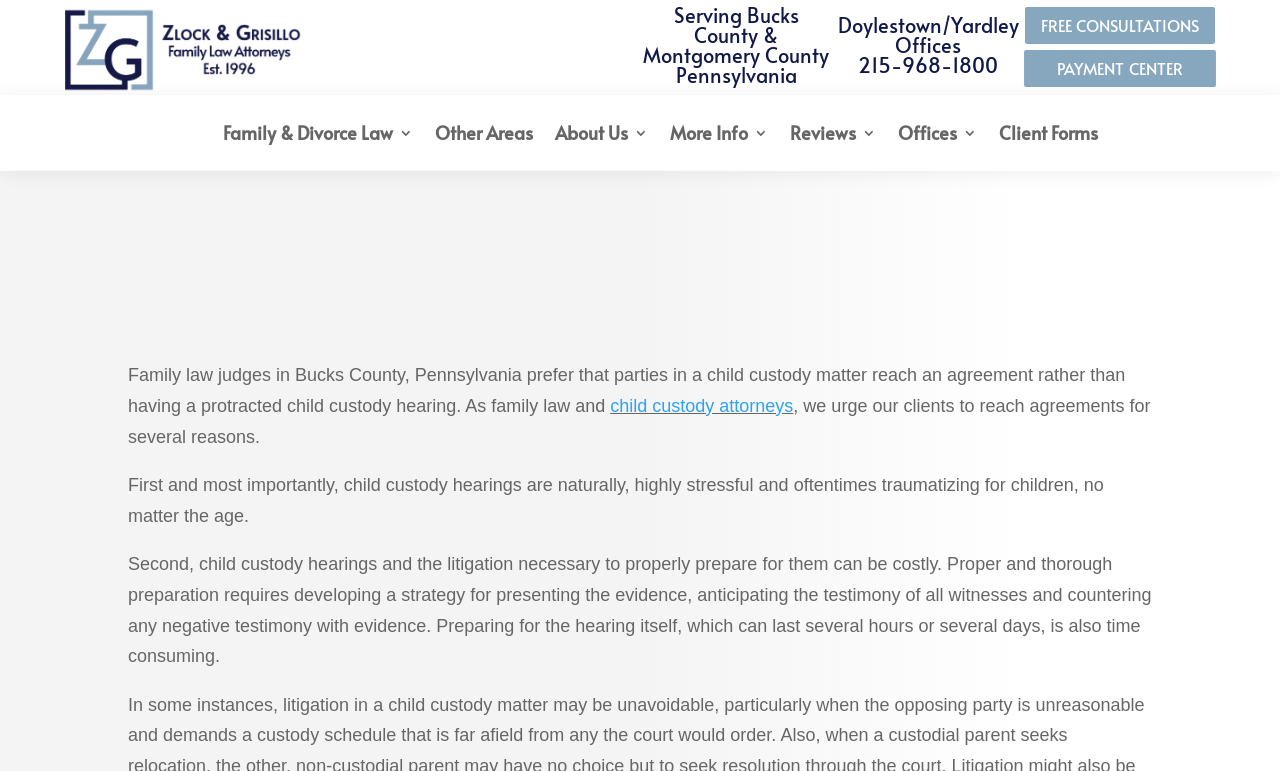Can you find the bounding box coordinates for the UI element given this description: "child custody attorneys"? Provide the coordinates as four float numbers between 0 and 1: [left, top, right, bottom].

[0.477, 0.514, 0.62, 0.54]